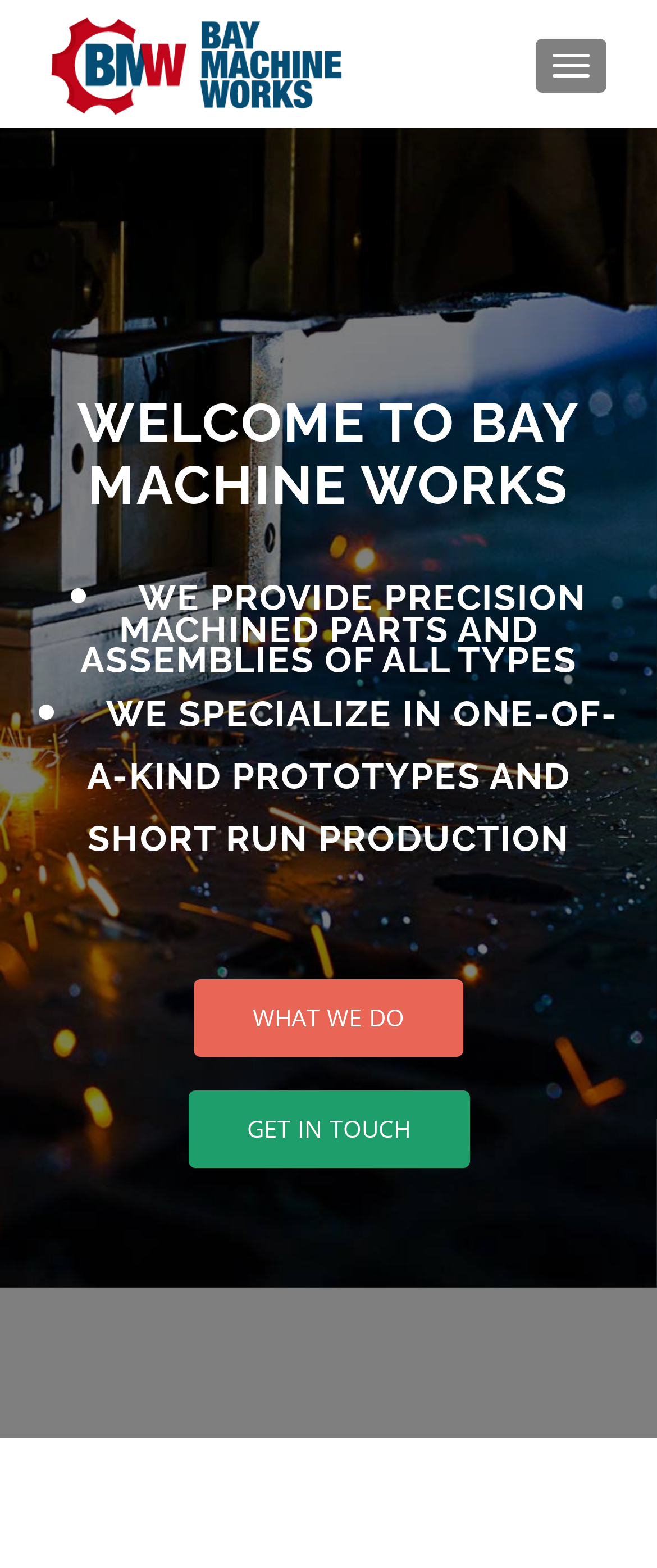Bounding box coordinates are specified in the format (top-left x, top-left y, bottom-right x, bottom-right y). All values are floating point numbers bounded between 0 and 1. Please provide the bounding box coordinate of the region this sentence describes: title="JIMEI"

None